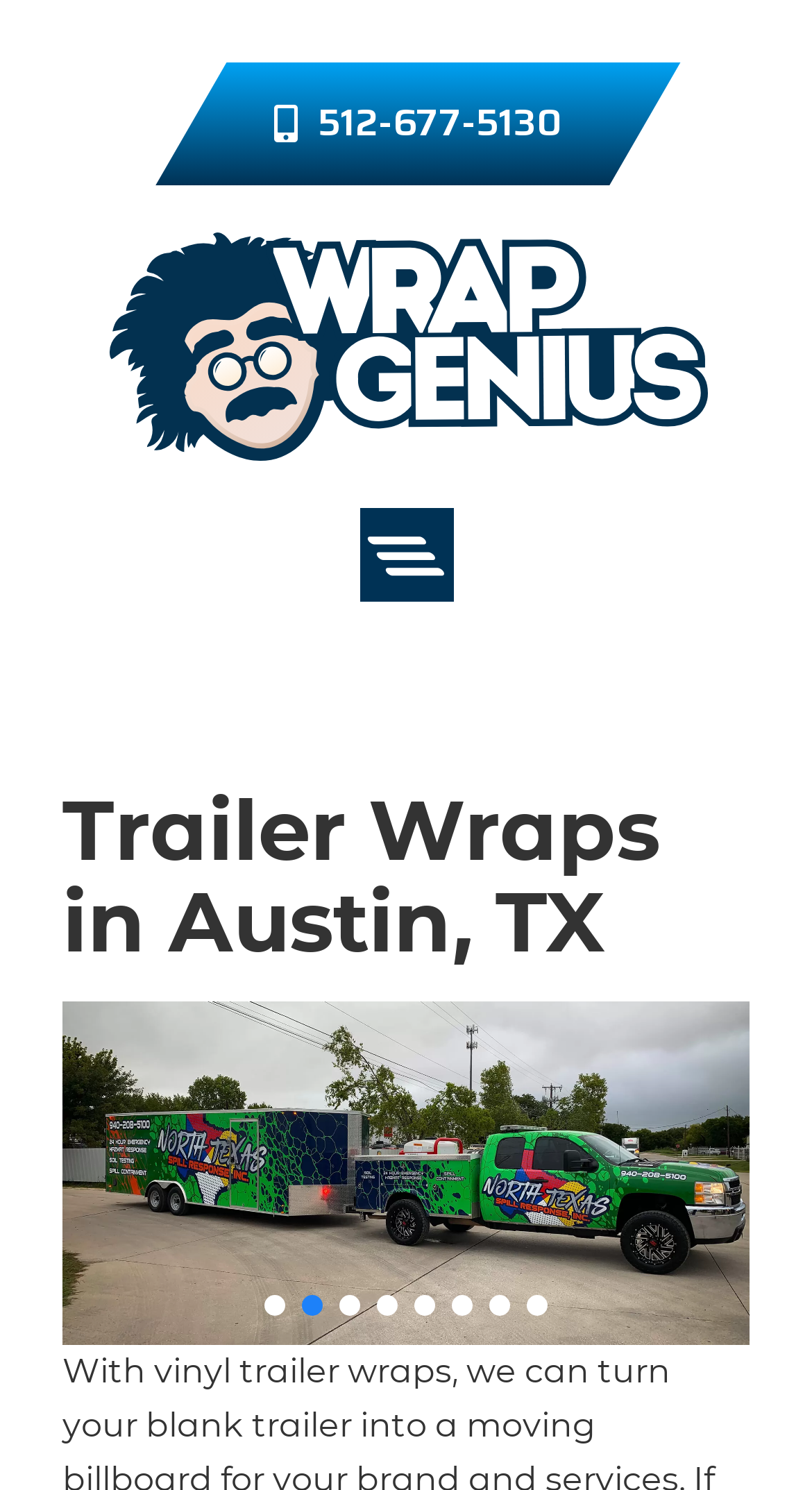Please locate the bounding box coordinates of the element that should be clicked to complete the given instruction: "Explore the Naturally 3 option".

[0.51, 0.87, 0.536, 0.884]